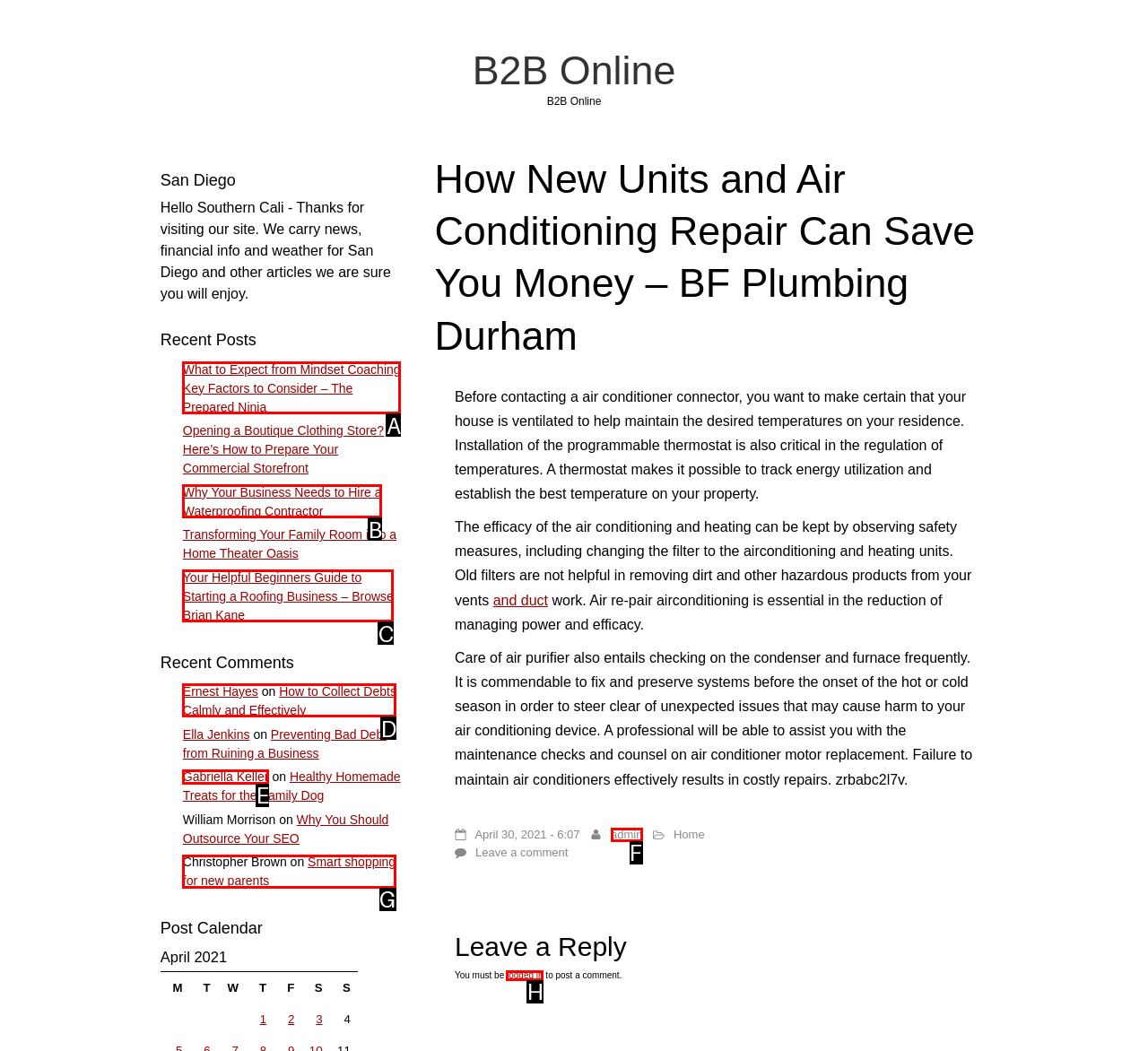Identify the correct lettered option to click in order to perform this task: Read the article about mindset coaching. Respond with the letter.

A